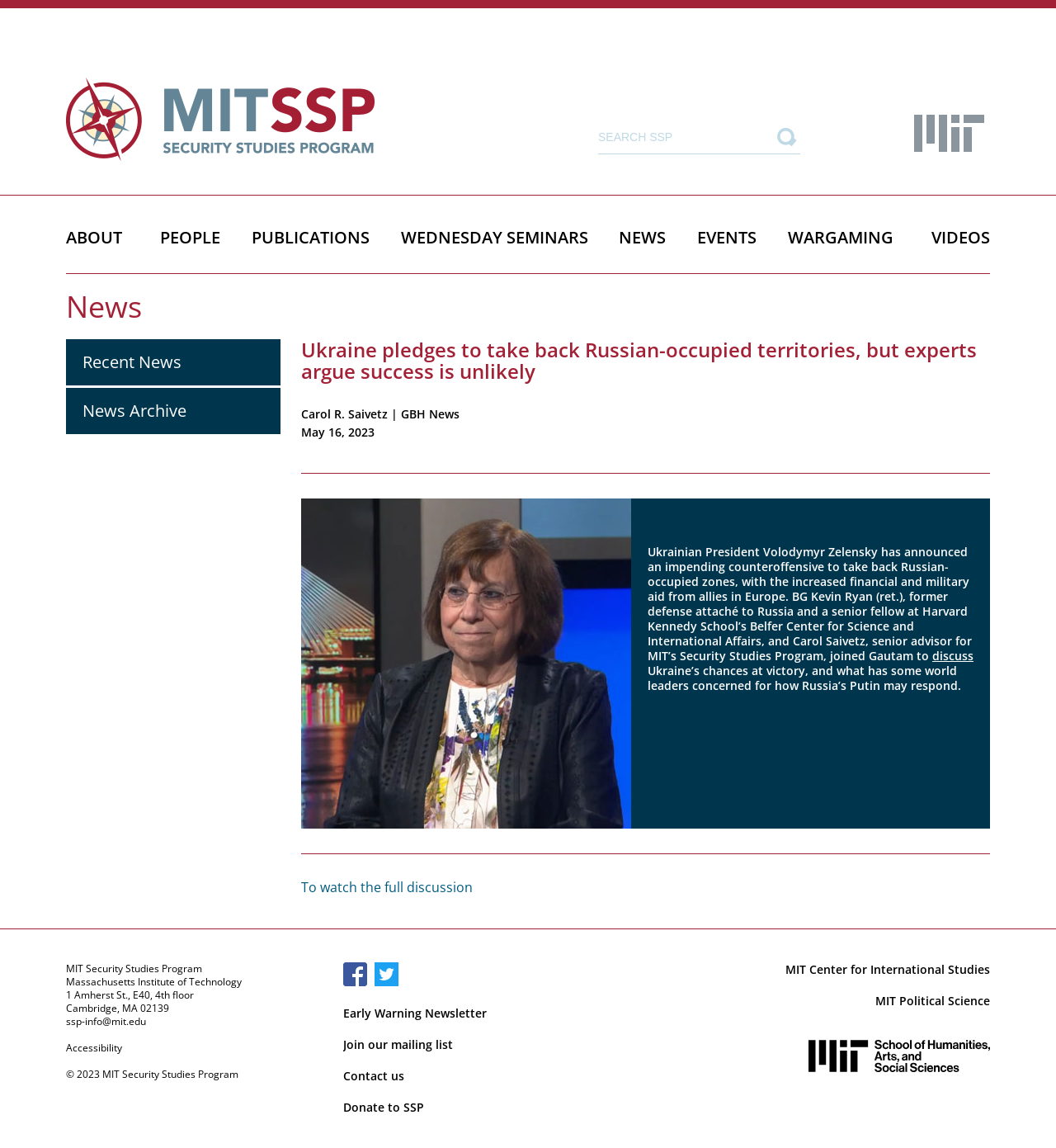Respond concisely with one word or phrase to the following query:
Who is the author of the latest article?

Carol R. Saivetz